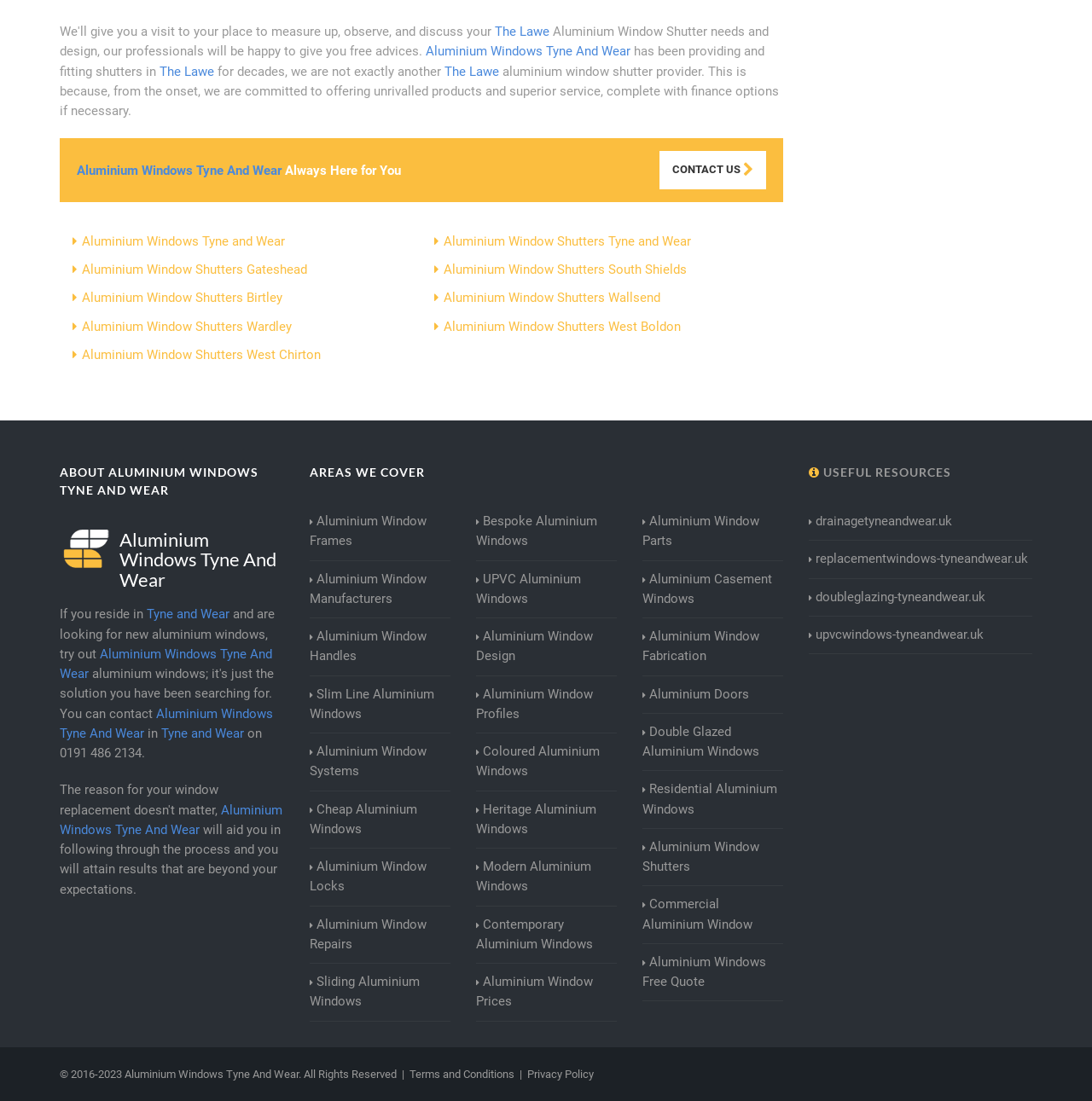Please identify the bounding box coordinates of the area that needs to be clicked to follow this instruction: "Read Terms and Conditions".

[0.375, 0.969, 0.471, 0.981]